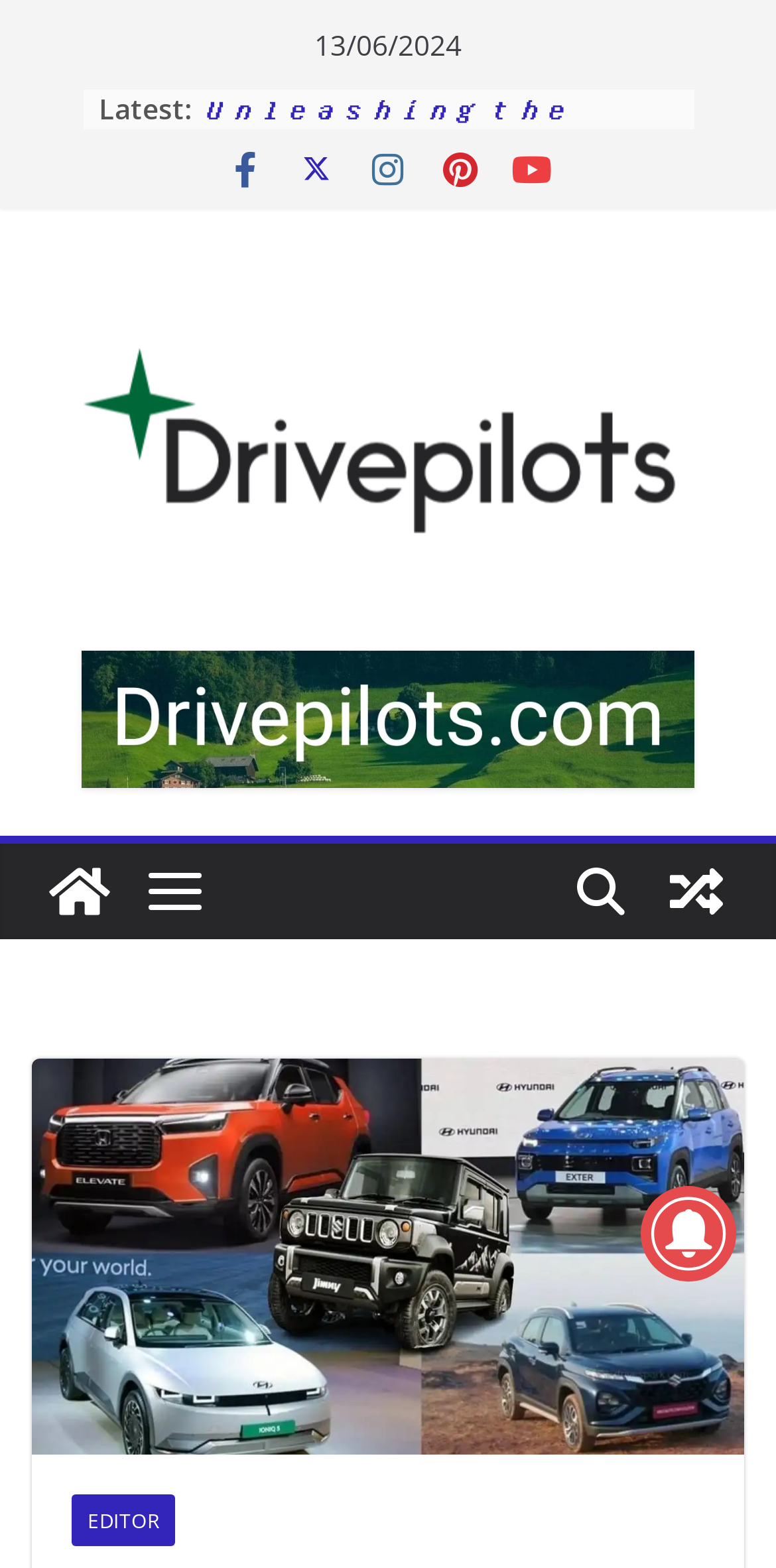Locate the bounding box coordinates of the item that should be clicked to fulfill the instruction: "Click on the latest news".

[0.258, 0.057, 0.85, 0.132]